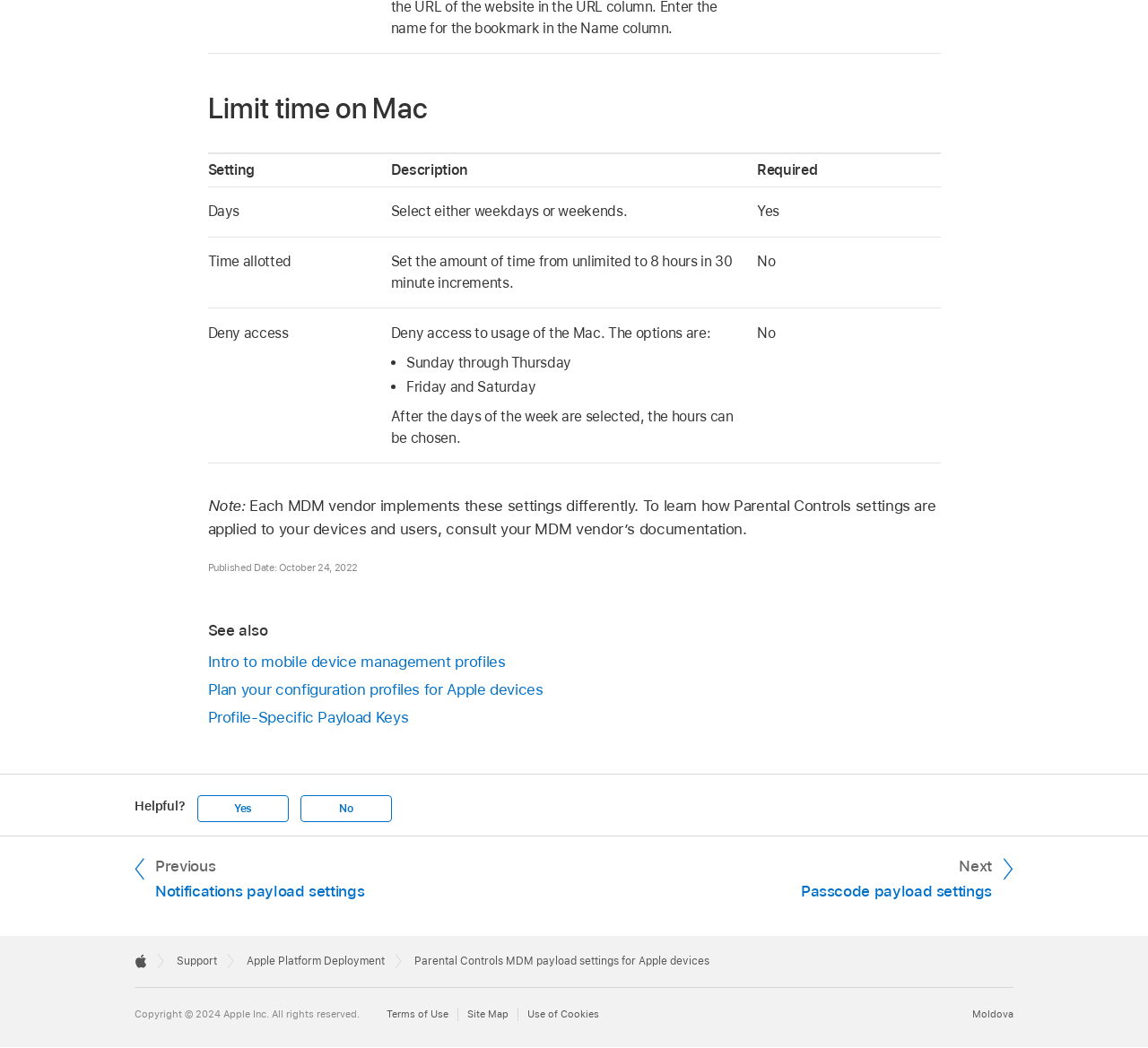Determine the bounding box coordinates for the UI element with the following description: "Profile-Specific Payload Keys". The coordinates should be four float numbers between 0 and 1, represented as [left, top, right, bottom].

[0.181, 0.673, 0.819, 0.696]